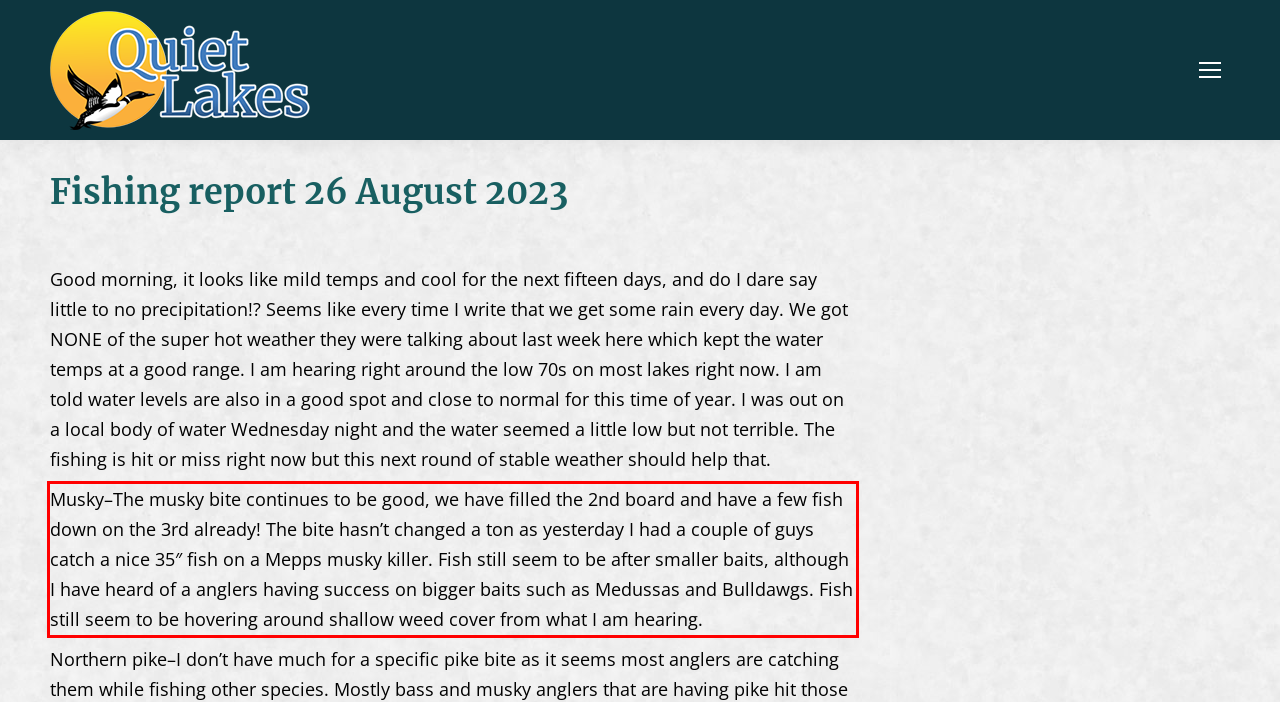You have a screenshot of a webpage with a UI element highlighted by a red bounding box. Use OCR to obtain the text within this highlighted area.

Musky–The musky bite continues to be good, we have filled the 2nd board and have a few fish down on the 3rd already! The bite hasn’t changed a ton as yesterday I had a couple of guys catch a nice 35″ fish on a Mepps musky killer. Fish still seem to be after smaller baits, although I have heard of a anglers having success on bigger baits such as Medussas and Bulldawgs. Fish still seem to be hovering around shallow weed cover from what I am hearing.